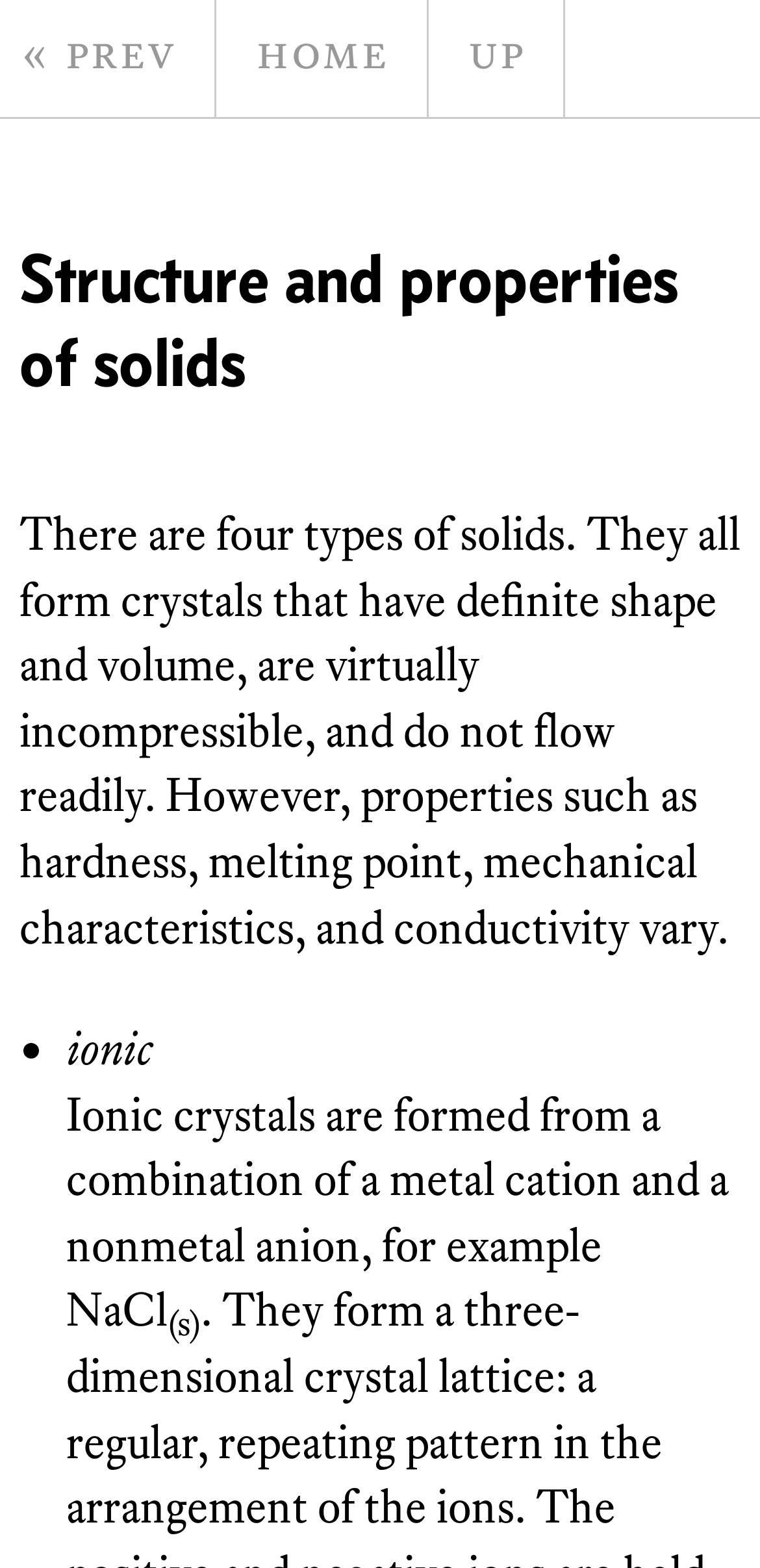Find the bounding box coordinates for the HTML element described as: "Up". The coordinates should consist of four float values between 0 and 1, i.e., [left, top, right, bottom].

[0.564, 0.0, 0.741, 0.075]